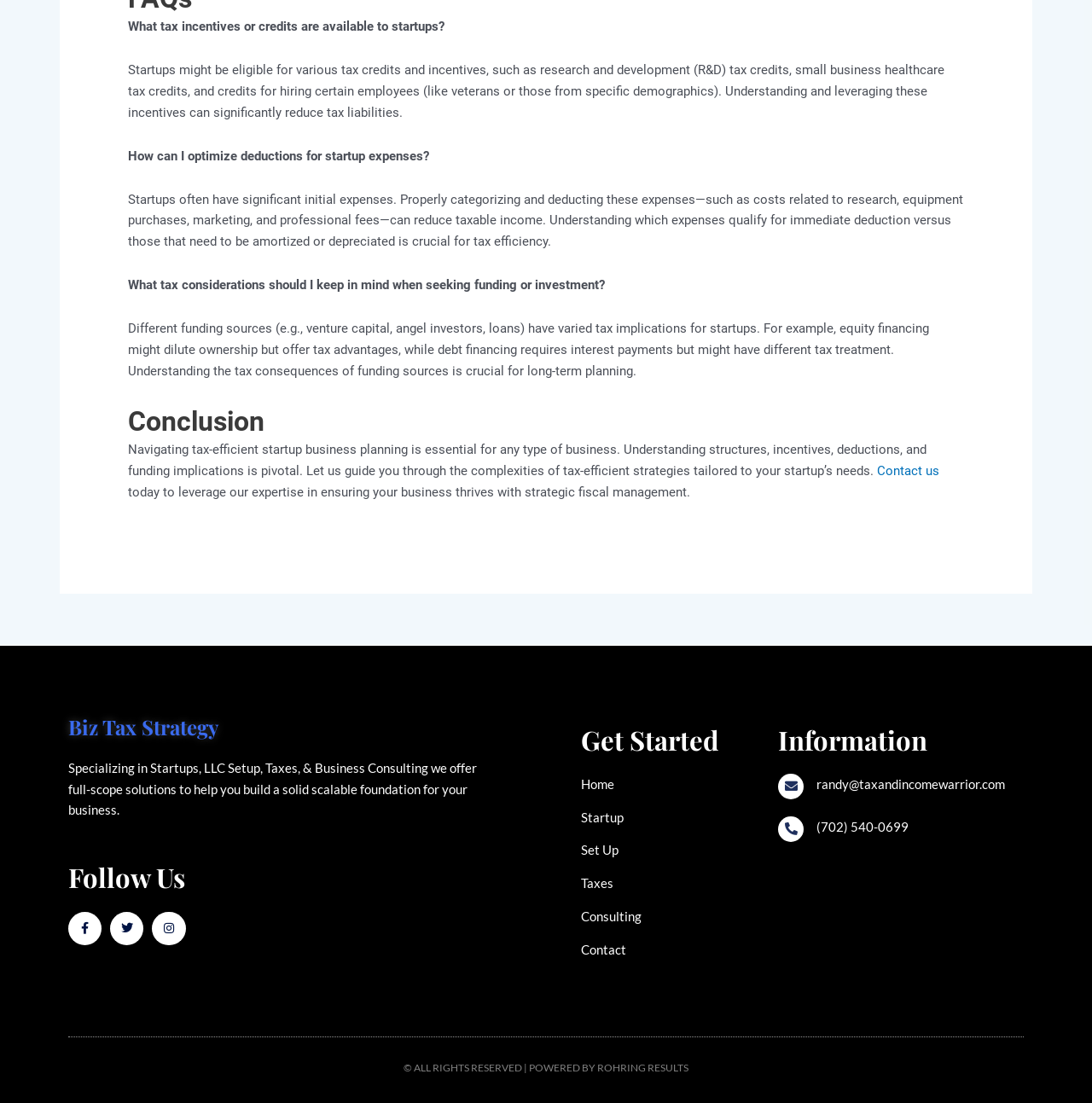Locate the bounding box coordinates of the item that should be clicked to fulfill the instruction: "Follow on Facebook".

[0.062, 0.827, 0.093, 0.857]